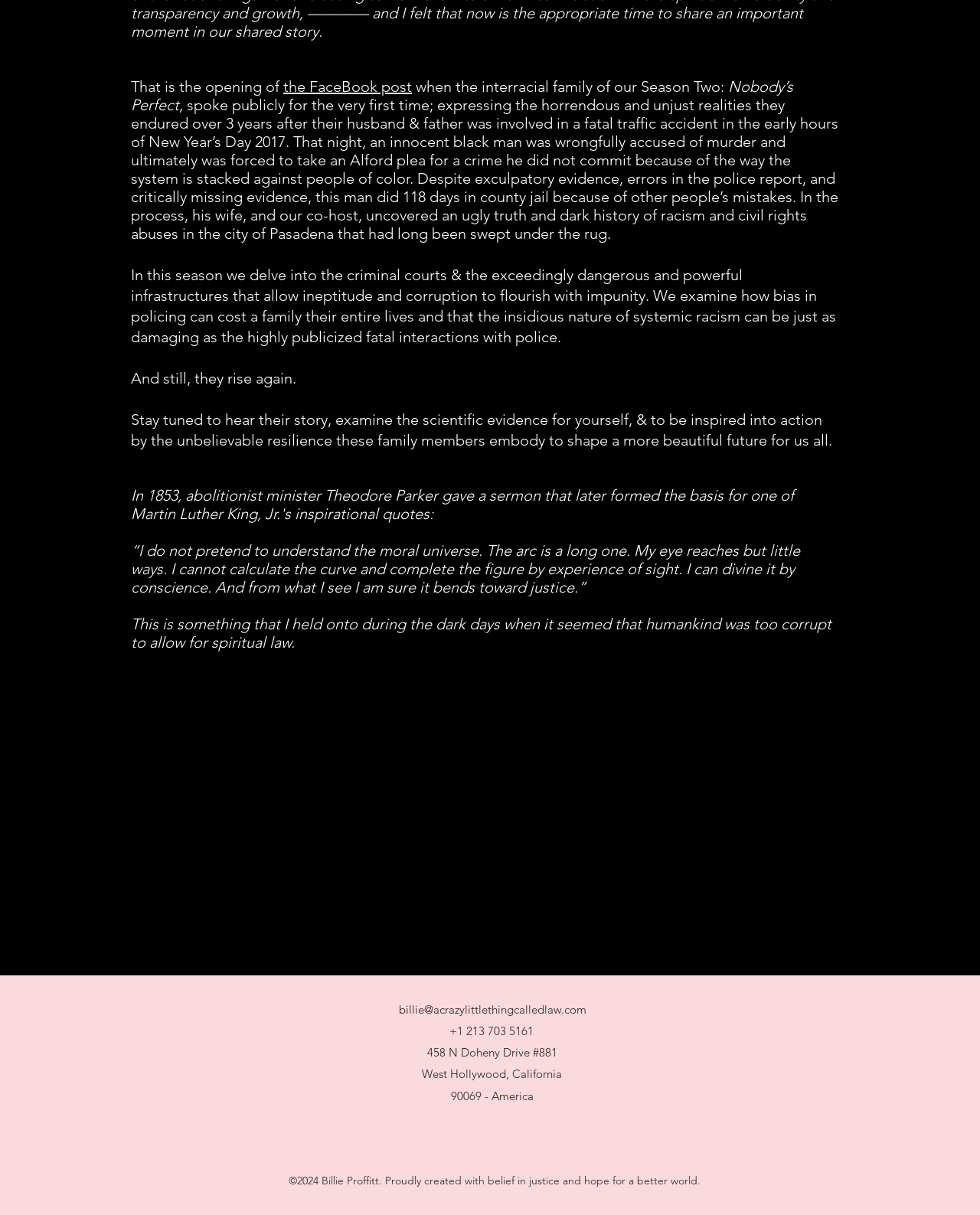Identify and provide the bounding box coordinates of the UI element described: "the FaceBook post". The coordinates should be formatted as [left, top, right, bottom], with each number being a float between 0 and 1.

[0.289, 0.064, 0.42, 0.079]